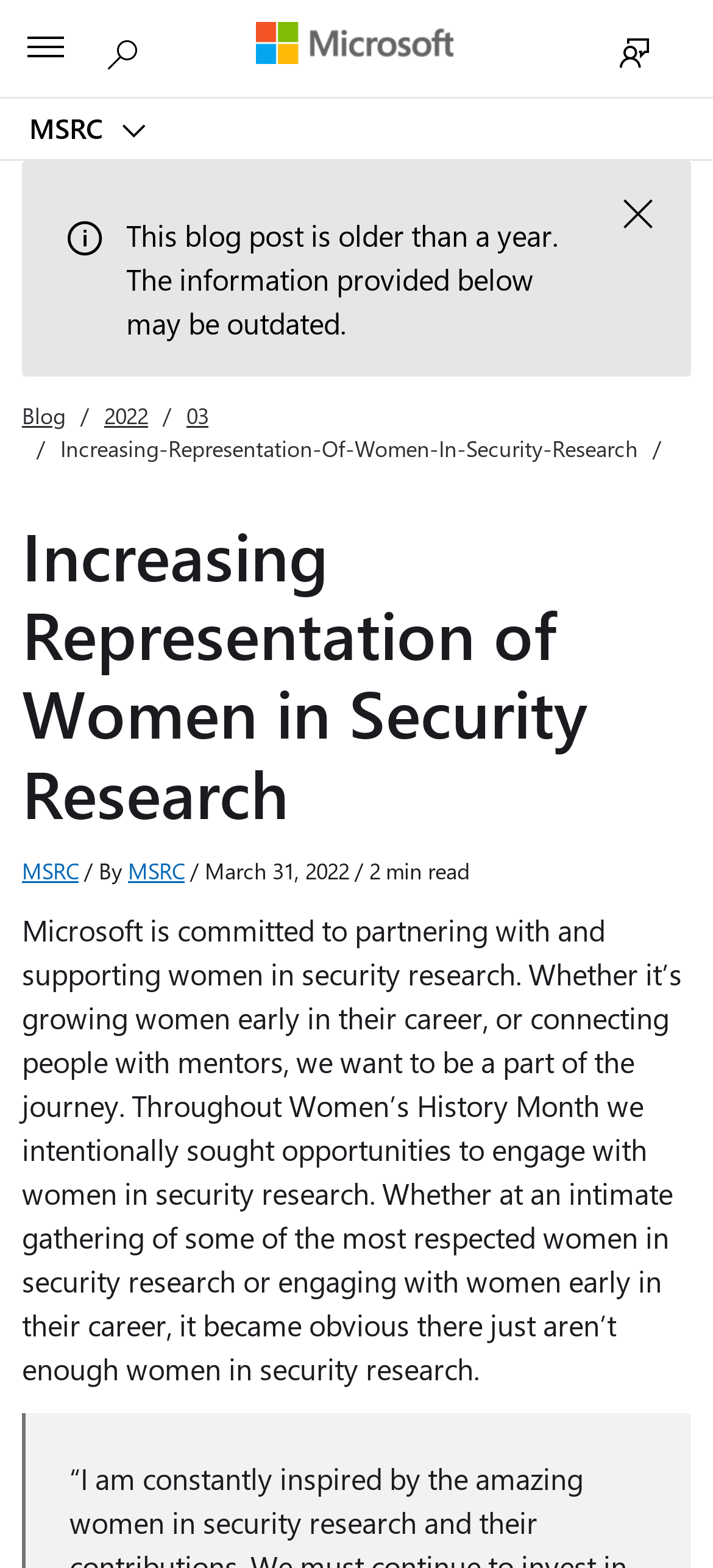What is the date of this blog post?
Using the image provided, answer with just one word or phrase.

March 31, 2022